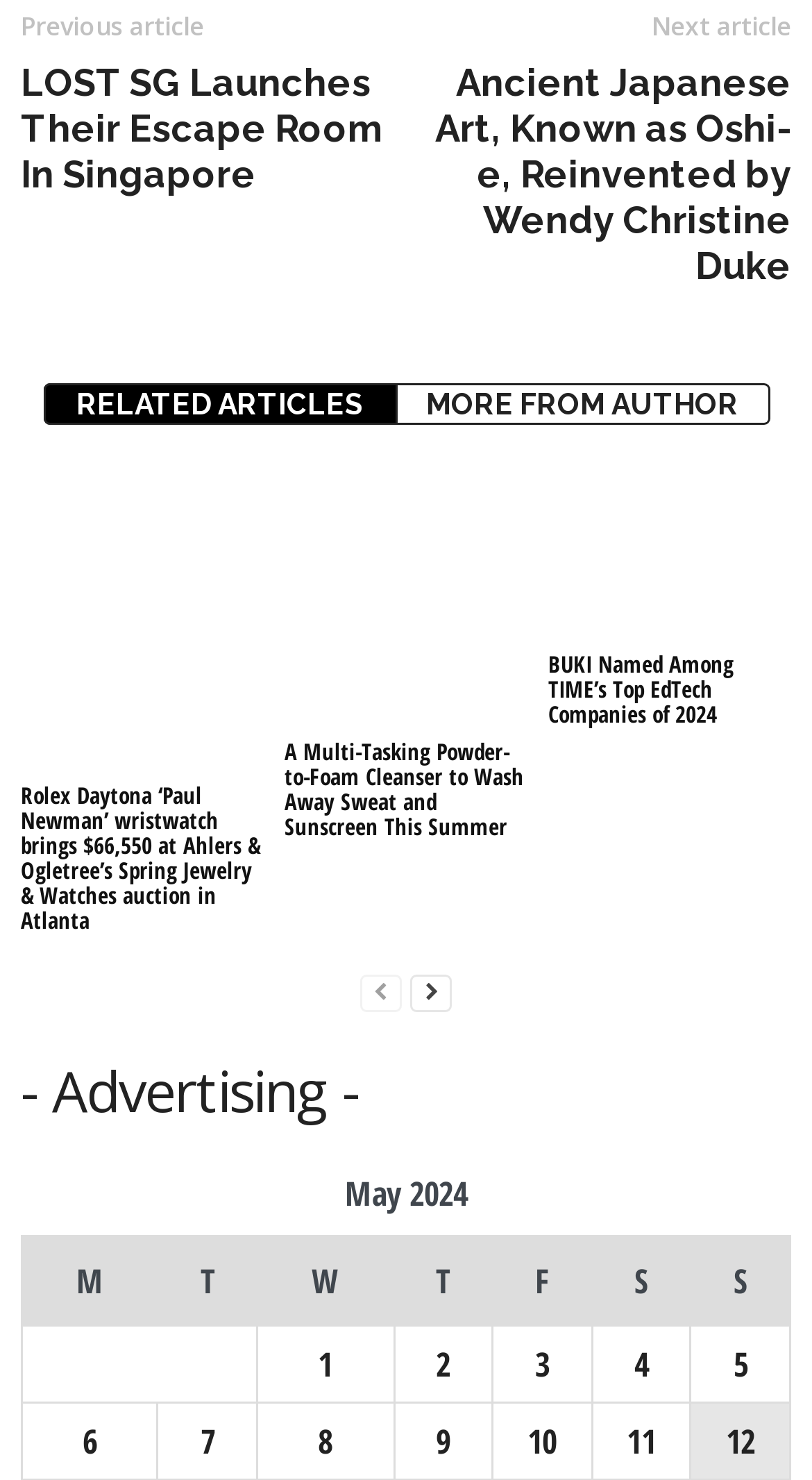Please provide the bounding box coordinates for the element that needs to be clicked to perform the following instruction: "Click on the 'Previous article' link". The coordinates should be given as four float numbers between 0 and 1, i.e., [left, top, right, bottom].

[0.026, 0.005, 0.251, 0.029]